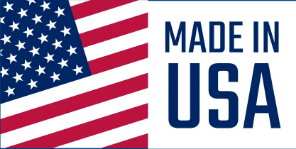Thoroughly describe the content and context of the image.

The image prominently features a stylized American flag, symbolizing patriotism and national pride, alongside bold text that reads "MADE IN USA." This visual representation emphasizes the commitment to domestic manufacturing and quality assurance associated with products produced within the United States. The red and blue colors of the flag evoke a sense of tradition and reliability, reinforcing the idea of American craftsmanship. This message aligns with the core values of Metro Steel USA, a company dedicated to providing high-quality metal fabrication and manufacturing services, highlighting the importance of supporting local industries and the significance of homegrown production in today's market.